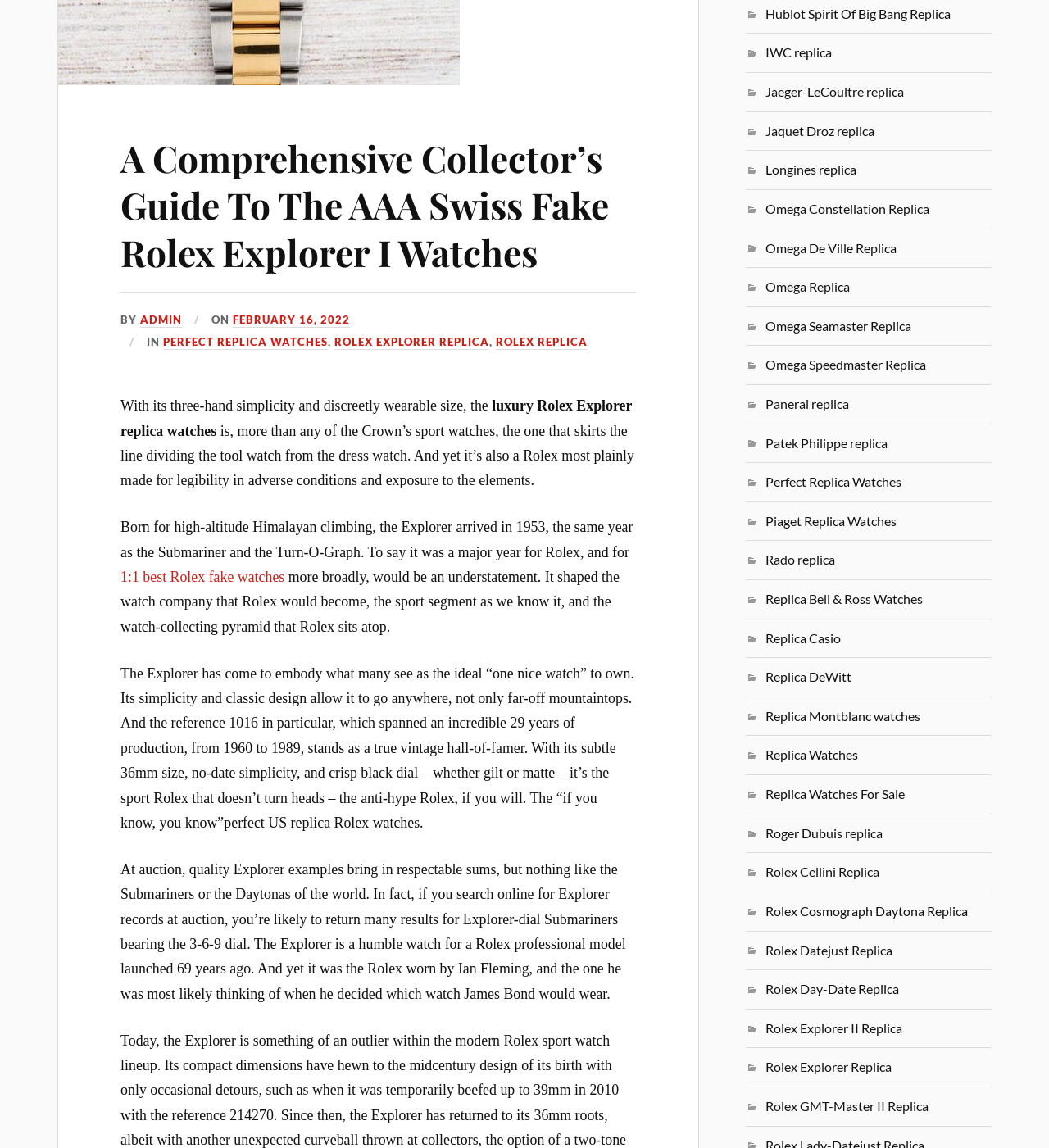What type of watches are discussed in this article?
Offer a detailed and full explanation in response to the question.

The article discusses the Rolex Explorer I watches, specifically the AAA Swiss fake Rolex Explorer I watches, and provides a comprehensive collector's guide to them.